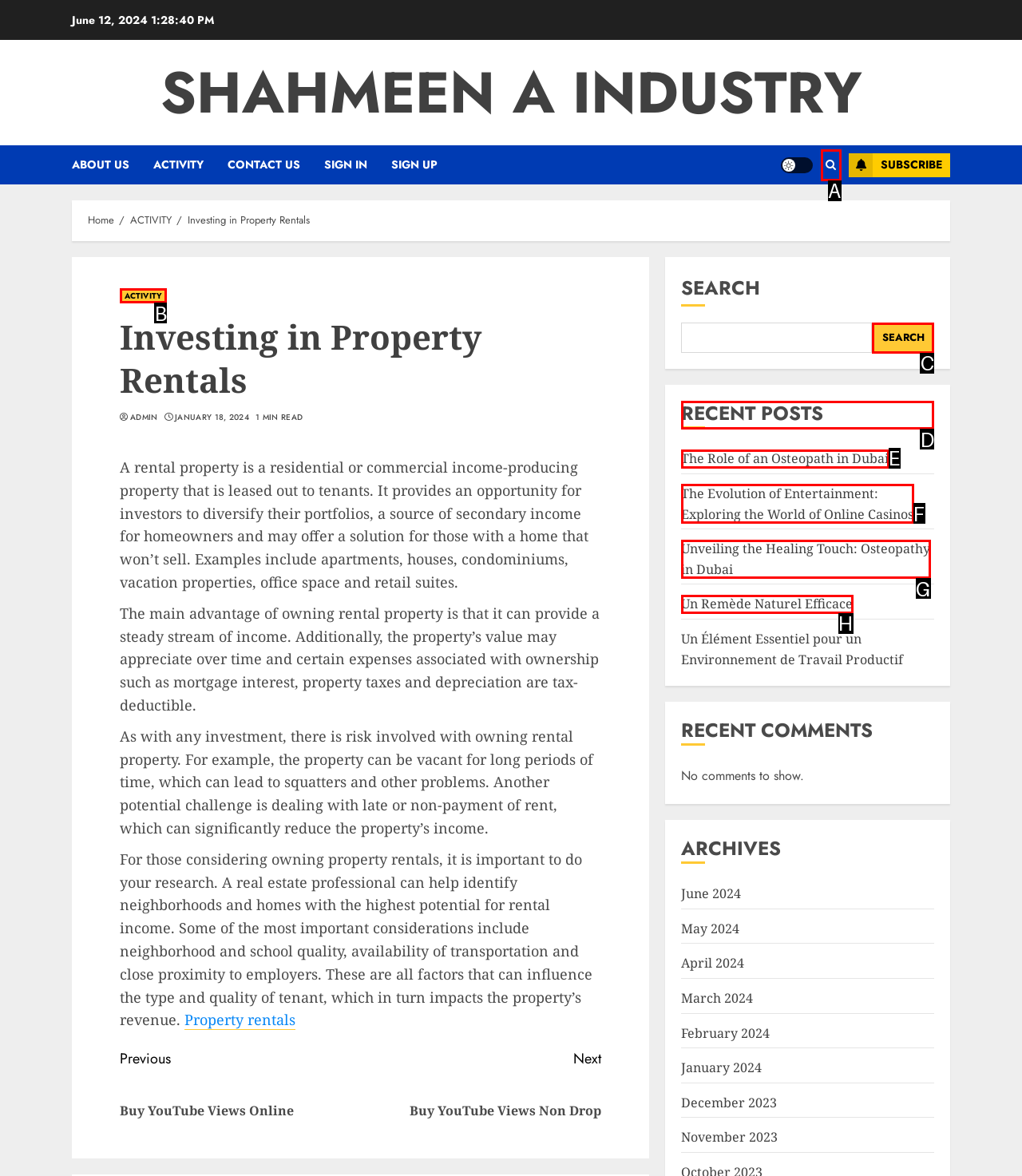Identify the letter of the correct UI element to fulfill the task: Click on the link 'A Man’s Guide To Father’s Day Gifts' from the given options in the screenshot.

None